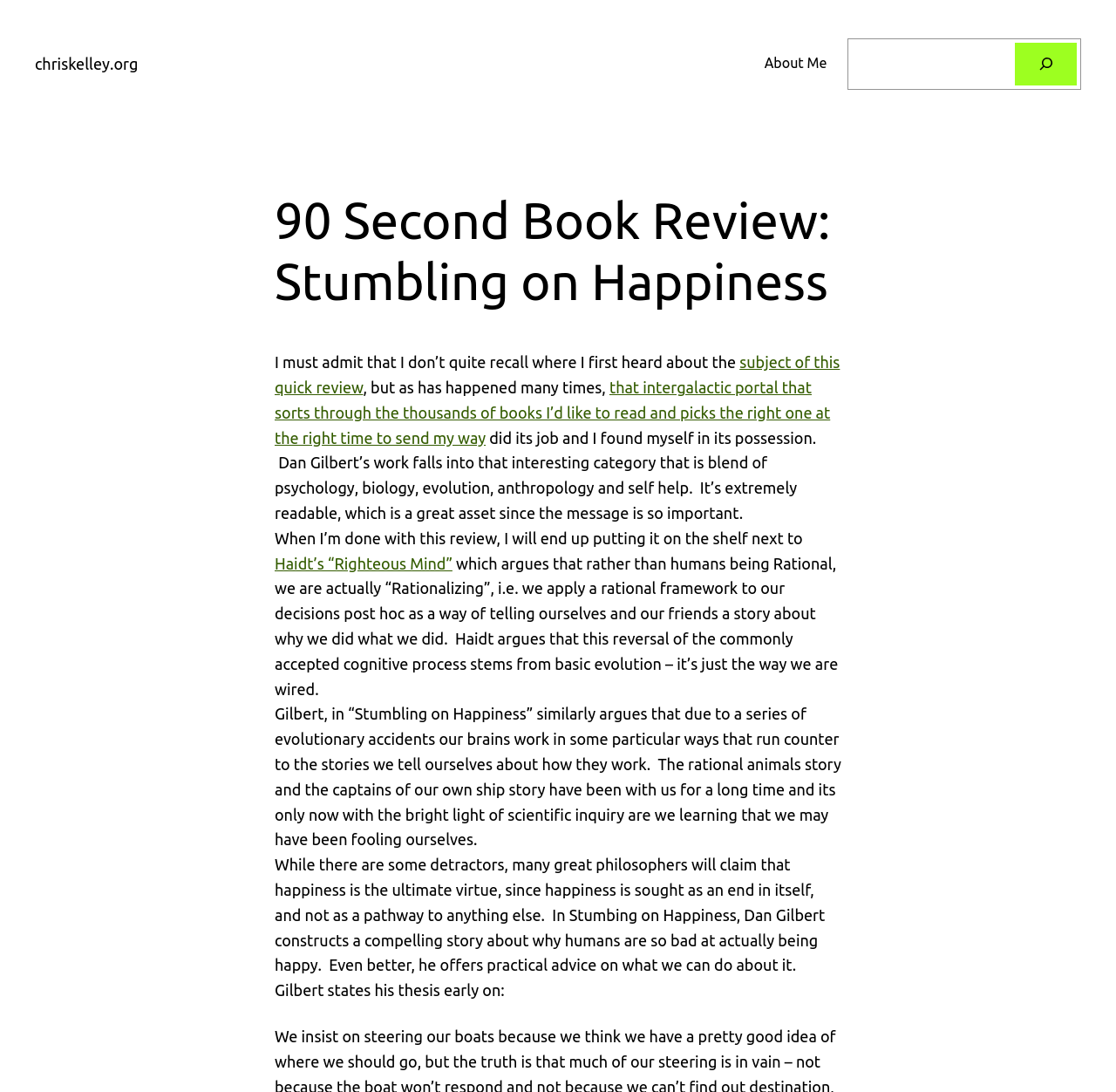Determine the bounding box coordinates for the UI element described. Format the coordinates as (top-left x, top-left y, bottom-right x, bottom-right y) and ensure all values are between 0 and 1. Element description: Share via Email

None